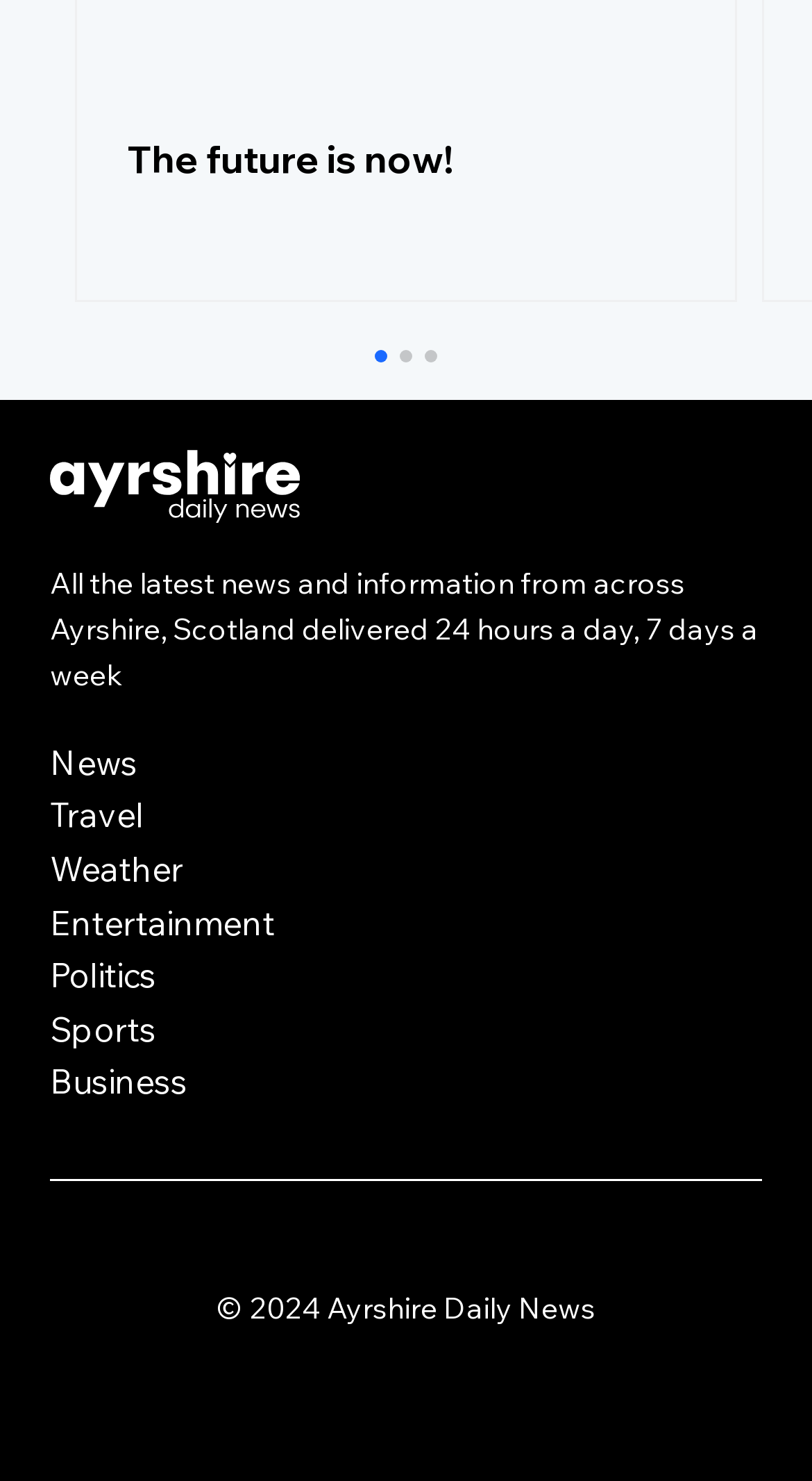Determine the bounding box coordinates of the clickable region to carry out the instruction: "Visit Facebook".

[0.417, 0.819, 0.464, 0.844]